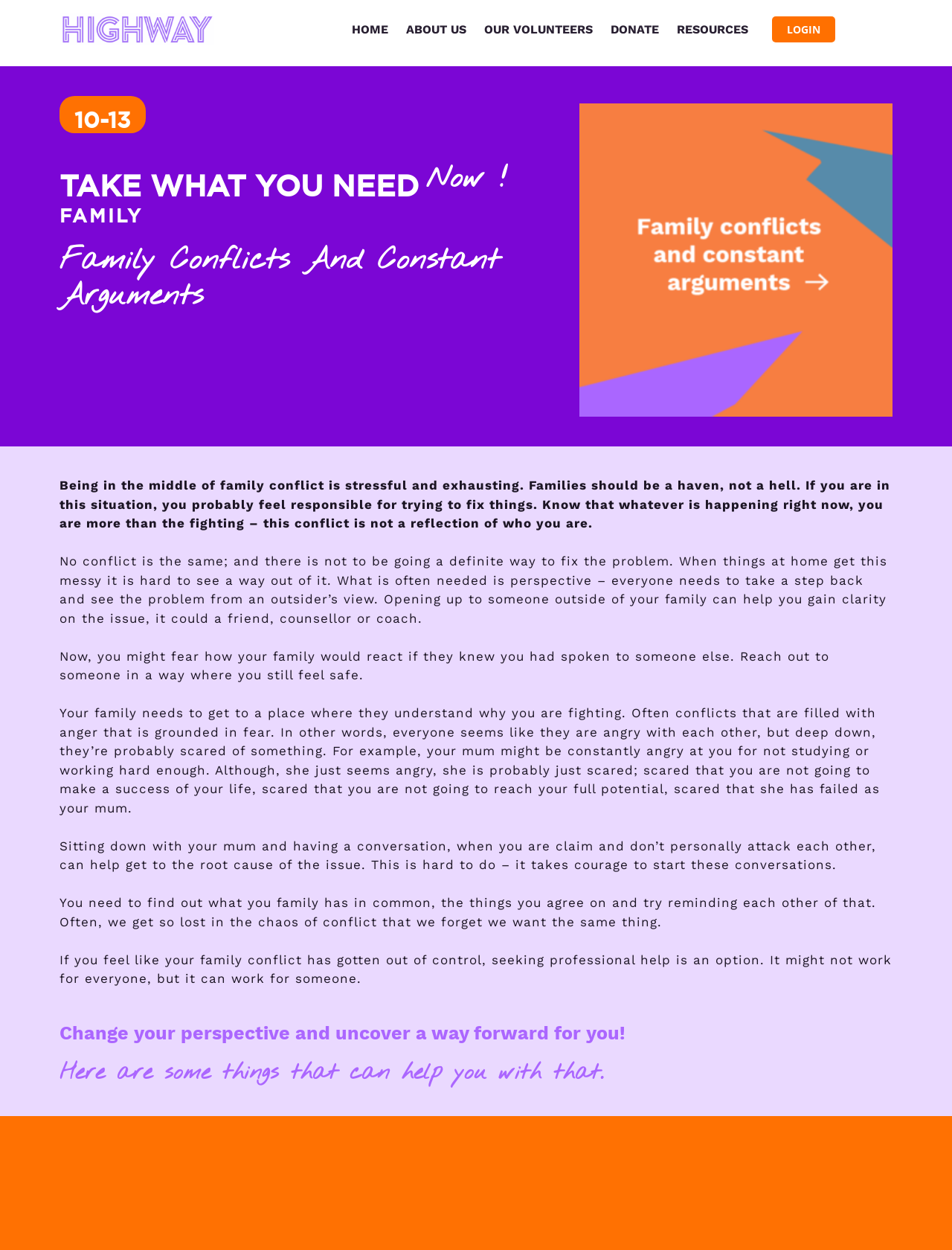Answer with a single word or phrase: 
What is the main topic of this webpage?

Family Conflicts